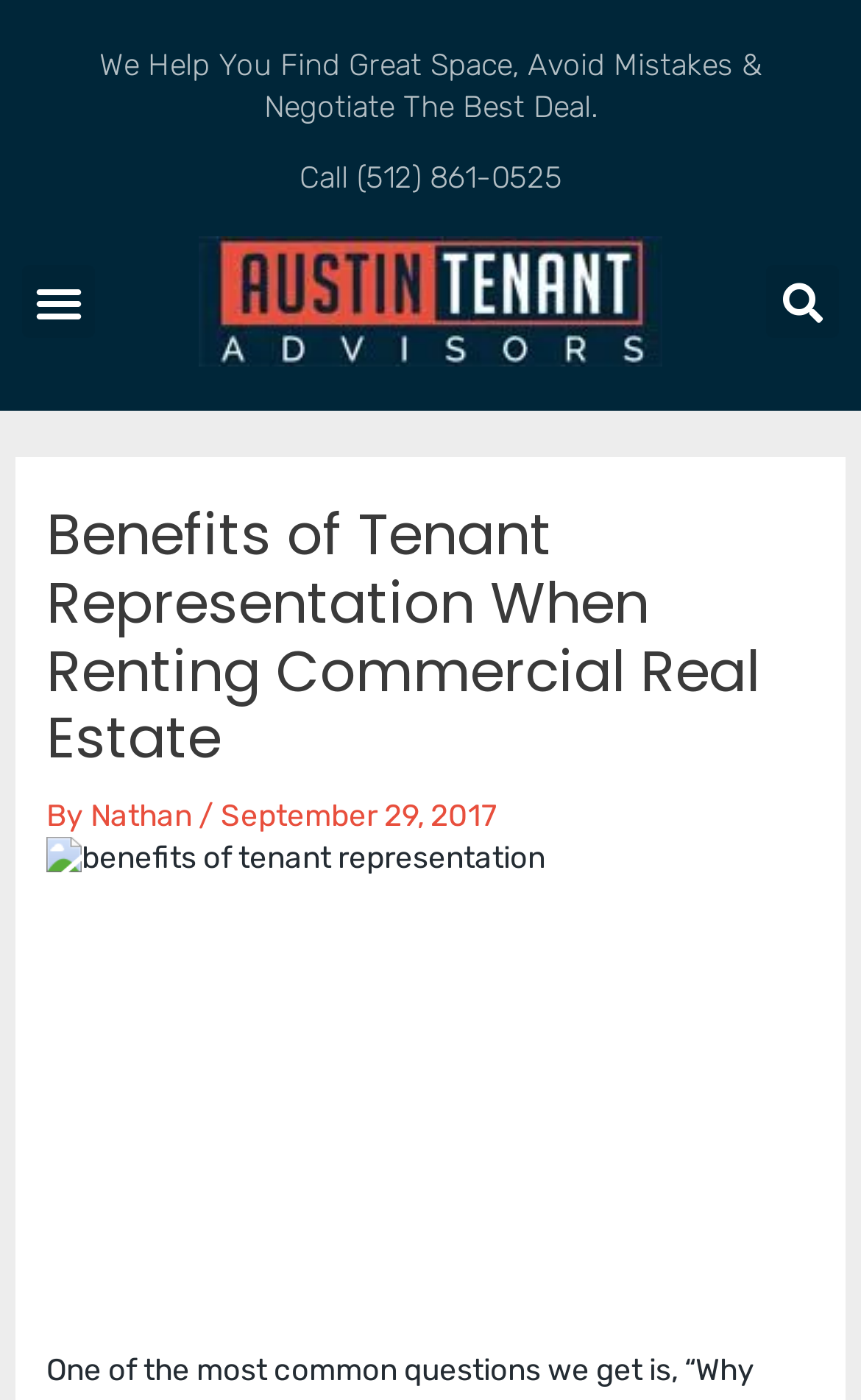What is the purpose of the button at the top right corner?
Answer the question with a single word or phrase derived from the image.

Search